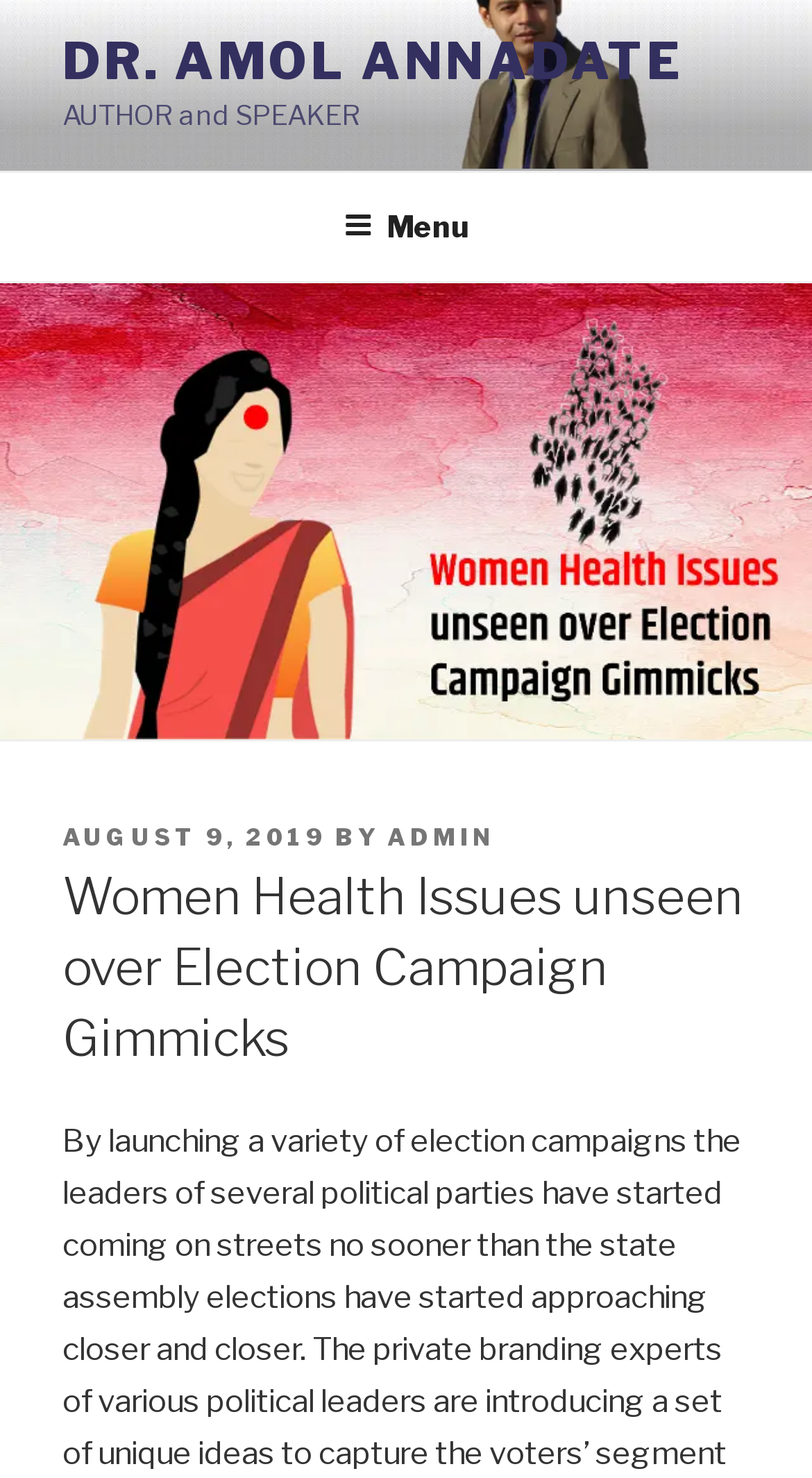Find the bounding box coordinates corresponding to the UI element with the description: "Admin". The coordinates should be formatted as [left, top, right, bottom], with values as floats between 0 and 1.

[0.477, 0.557, 0.61, 0.577]